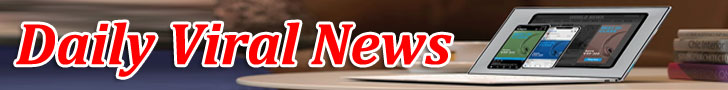Describe the image thoroughly.

The image showcases a vibrant header banner for "Daily Viral News," prominently displayed with bold red lettering against a subtle background. It features a sleek laptop, partially opened, displaying various app interfaces on the screen, indicative of modern digital news consumption. The setting conveys a cozy and contemporary vibe, suggesting a blend of technology with everyday life. This visual effectively captures the essence of staying informed and connected in today’s rapidly evolving news landscape.